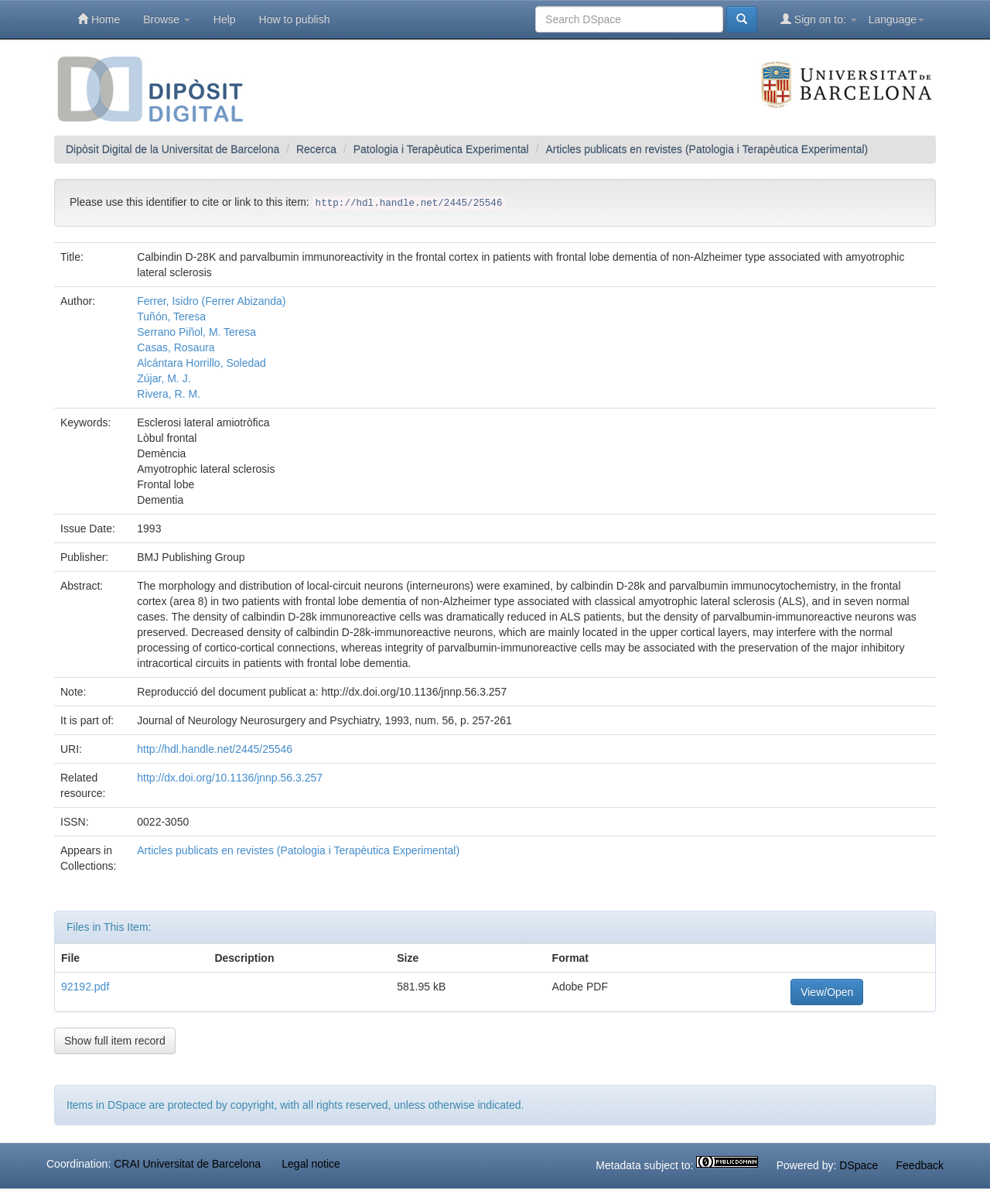What is the title of the article?
Using the visual information from the image, give a one-word or short-phrase answer.

Calbindin D-28K and parvalbumin immunoreactivity in the frontal cortex in patients with frontal lobe dementia of non-Alzheimer type associated with amyotrophic lateral sclerosis